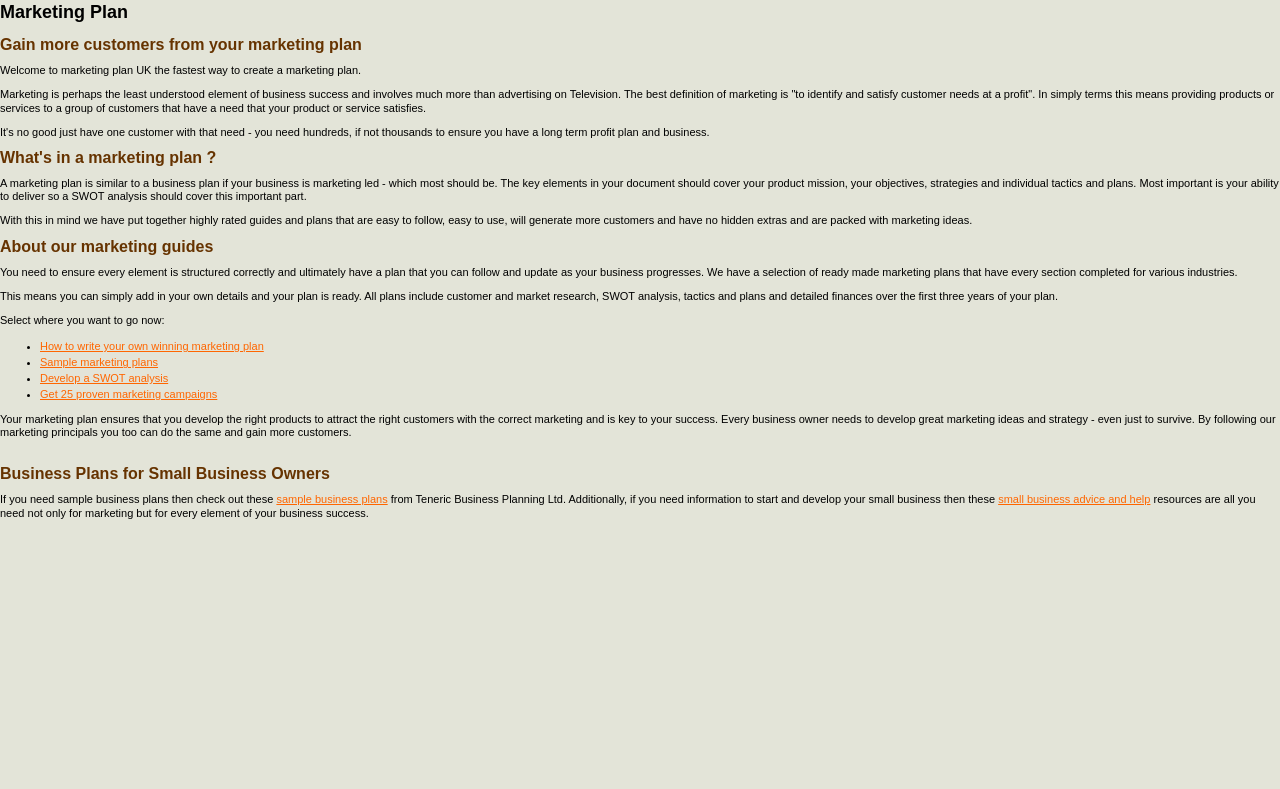Utilize the information from the image to answer the question in detail:
What is the importance of a marketing plan for business success?

According to the webpage, a marketing plan is key to business success, as it ensures that the right products are developed to attract the right customers with the correct marketing, and is essential for every business owner to develop great marketing ideas and strategy.